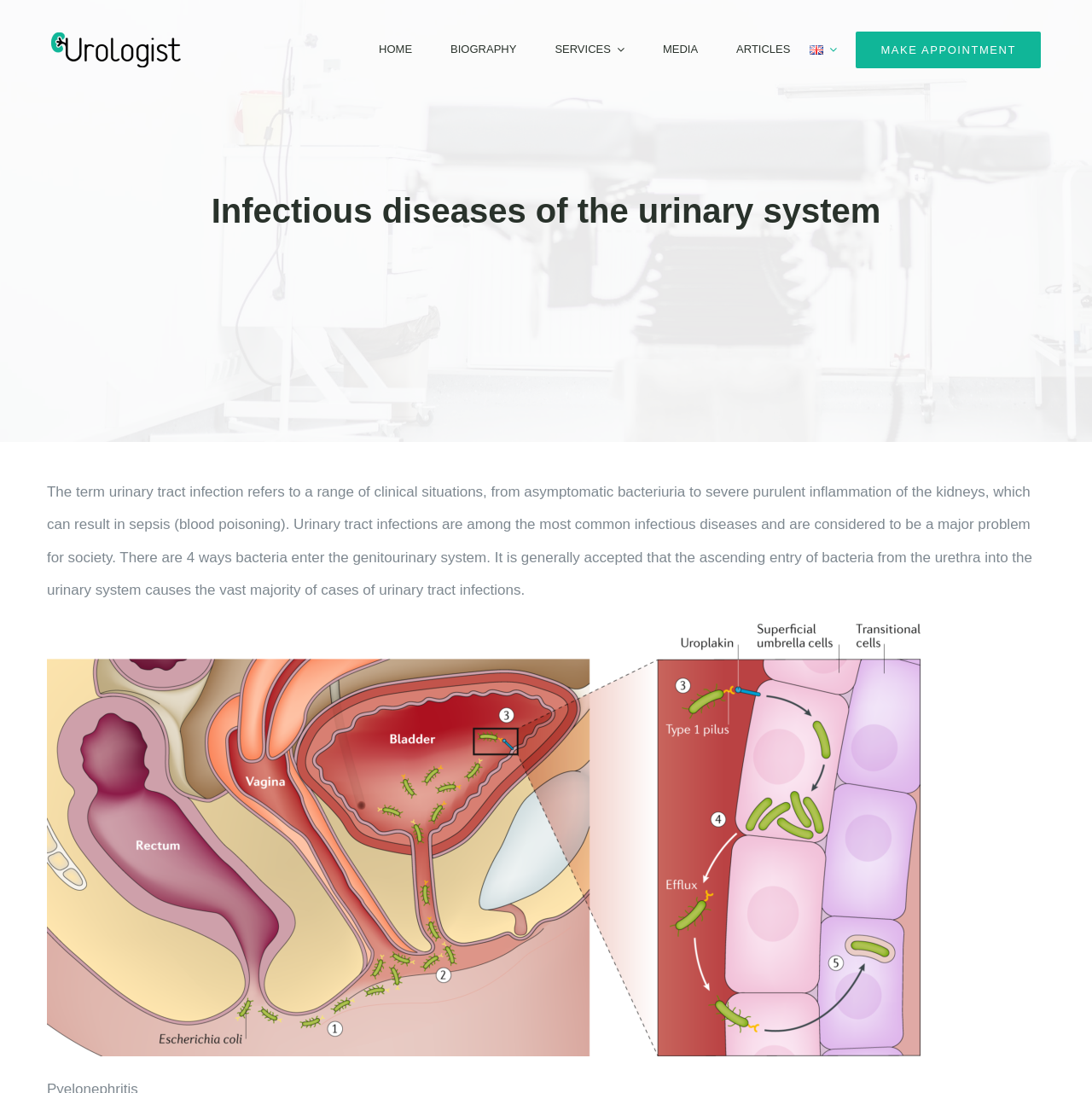Provide a brief response to the question using a single word or phrase: 
What is the language of the webpage?

English